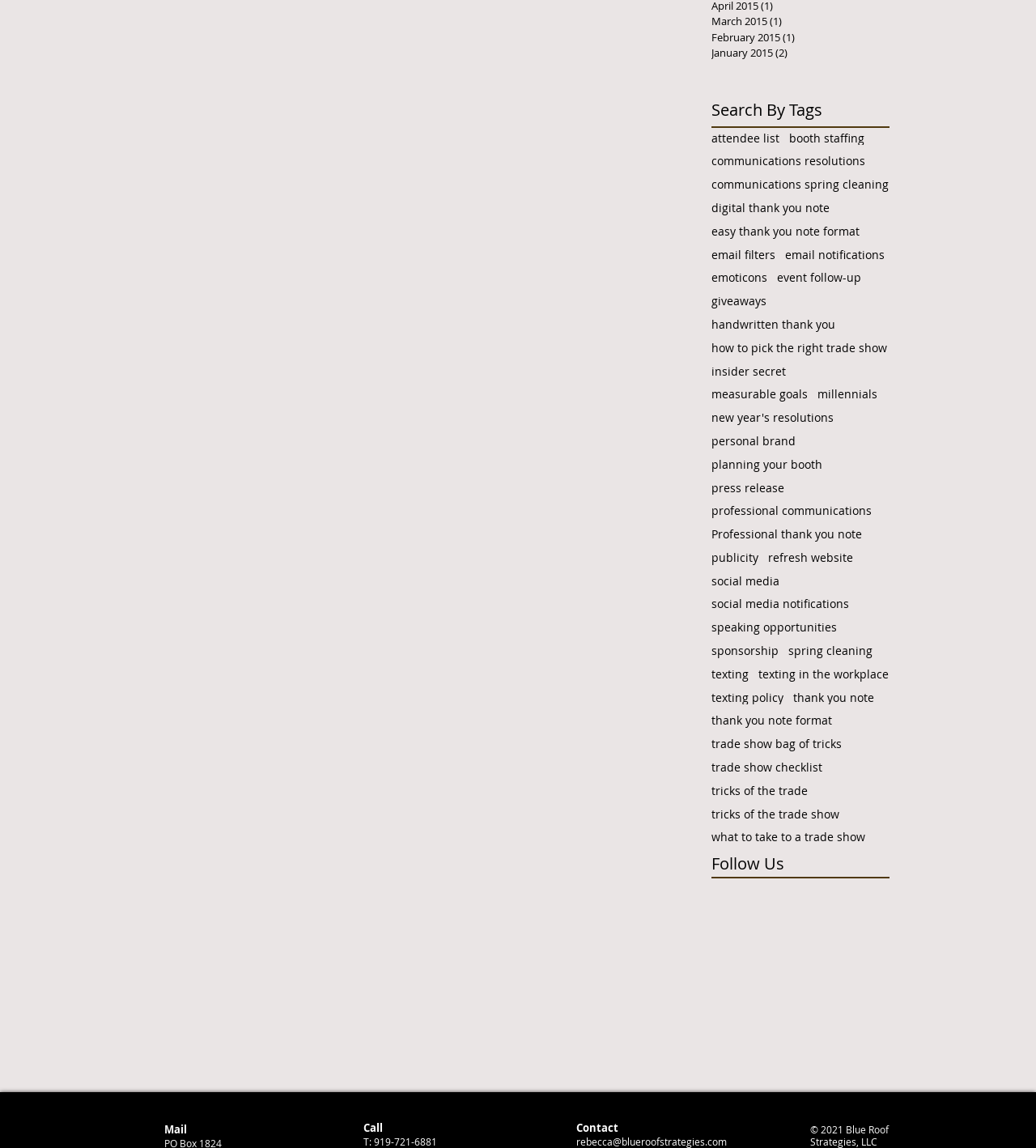Please specify the bounding box coordinates of the clickable region to carry out the following instruction: "Click on the link to read about attendee list". The coordinates should be four float numbers between 0 and 1, in the format [left, top, right, bottom].

[0.687, 0.115, 0.752, 0.126]